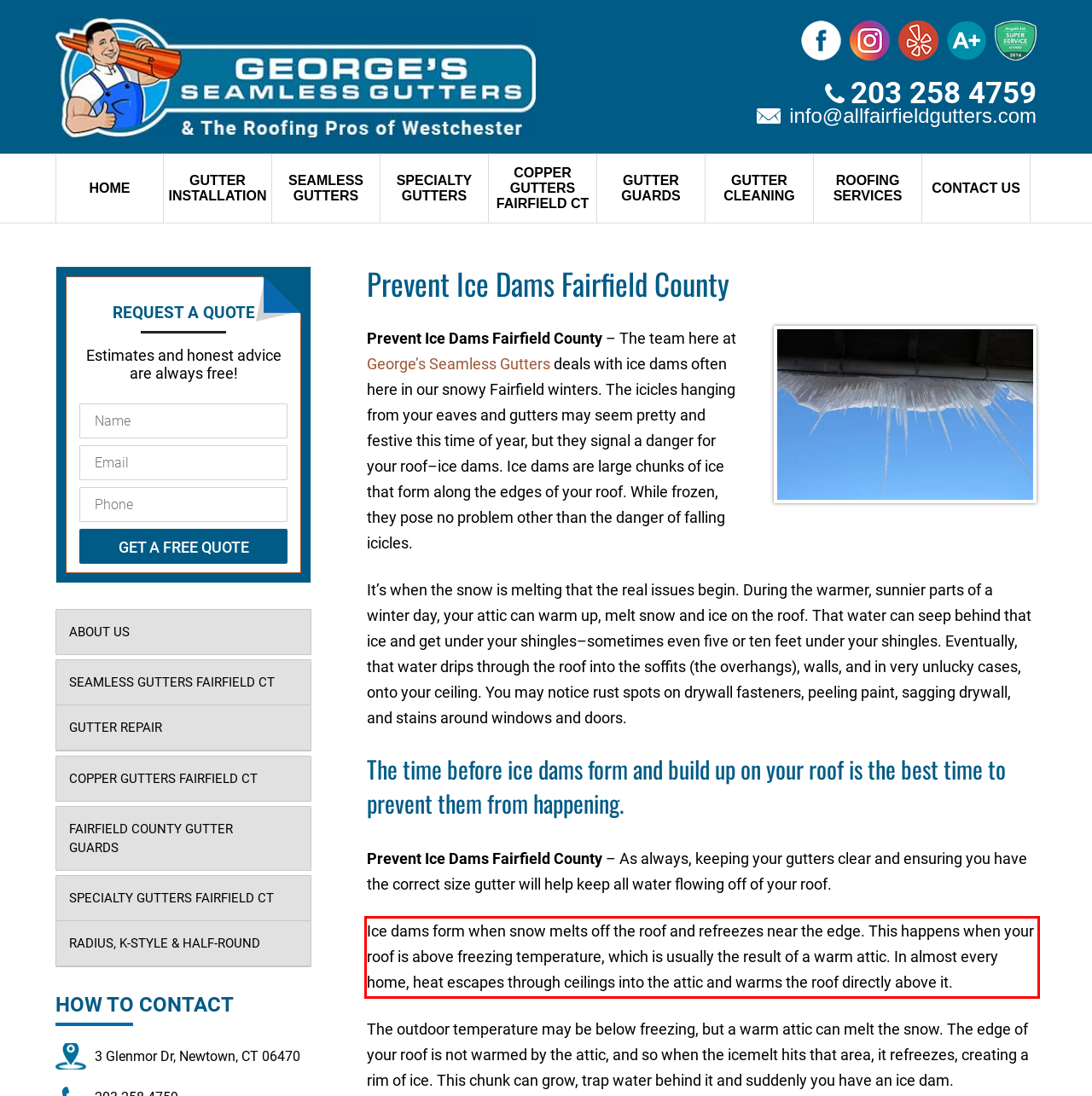Examine the webpage screenshot, find the red bounding box, and extract the text content within this marked area.

Ice dams form when snow melts off the roof and refreezes near the edge. This happens when your roof is above freezing temperature, which is usually the result of a warm attic. In almost every home, heat escapes through ceilings into the attic and warms the roof directly above it.